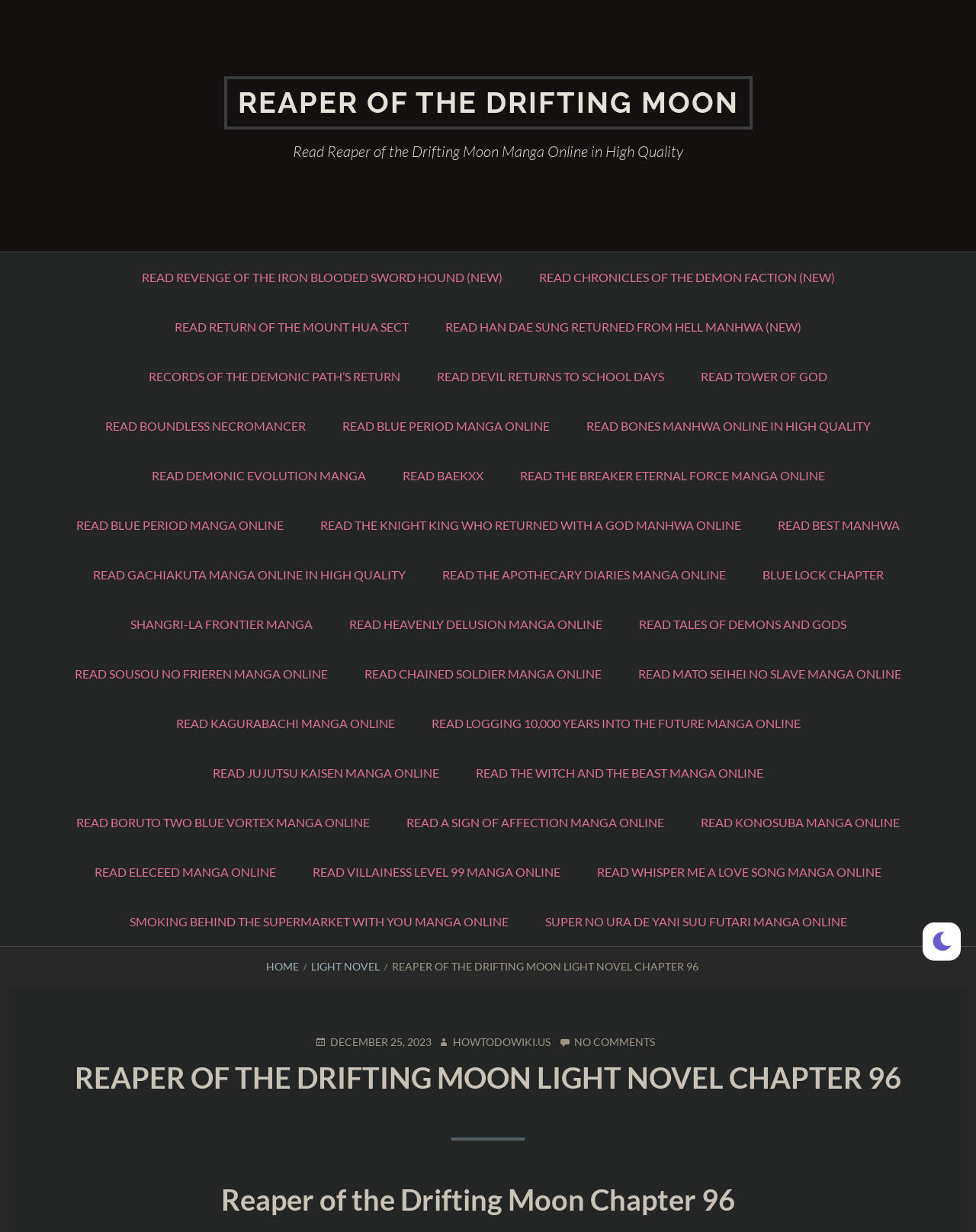Can you specify the bounding box coordinates for the region that should be clicked to fulfill this instruction: "View LIGHT NOVEL page".

[0.318, 0.779, 0.389, 0.789]